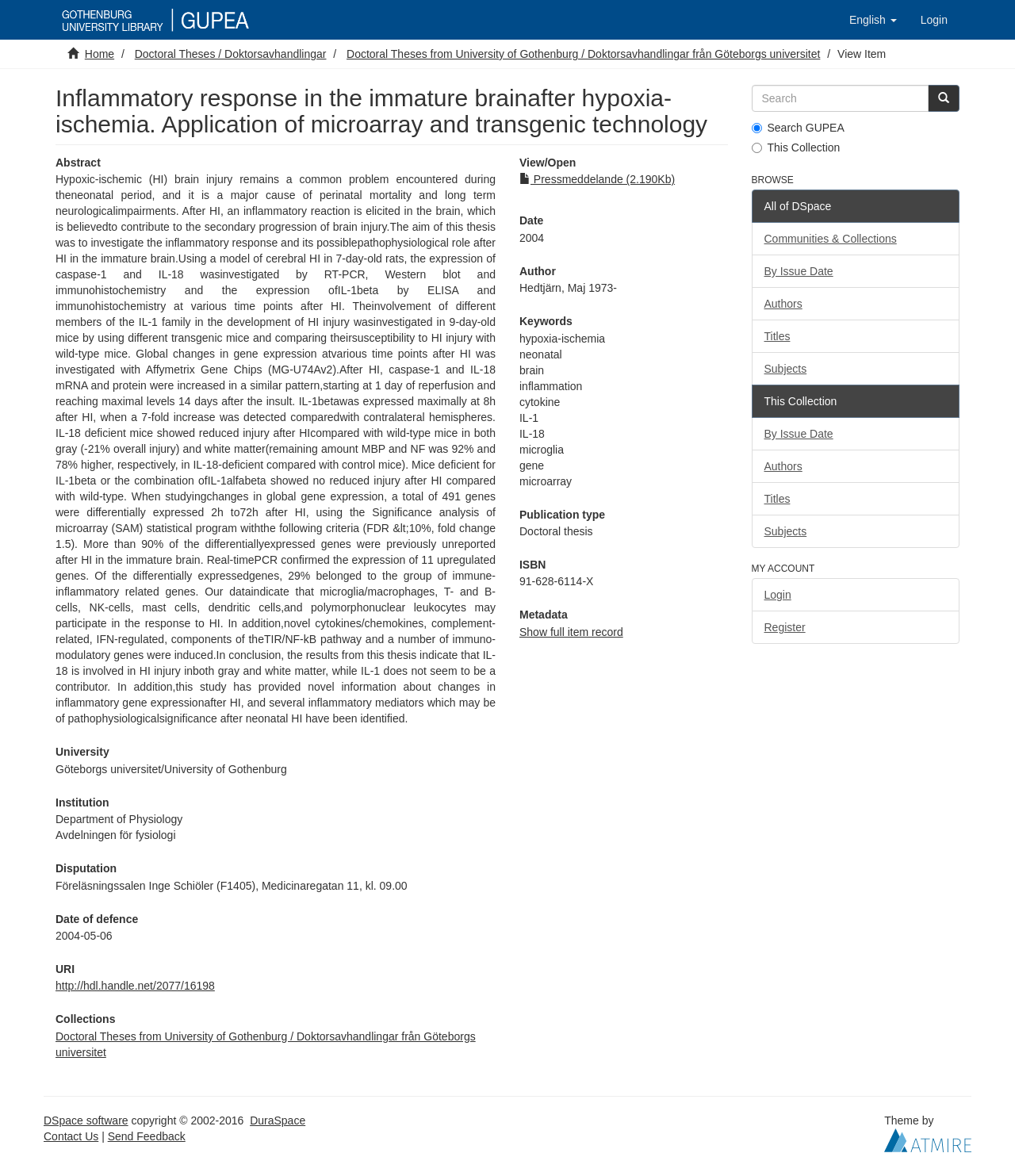Given the element description: "aria-label="Instagram Social Icon"", predict the bounding box coordinates of this UI element. The coordinates must be four float numbers between 0 and 1, given as [left, top, right, bottom].

None